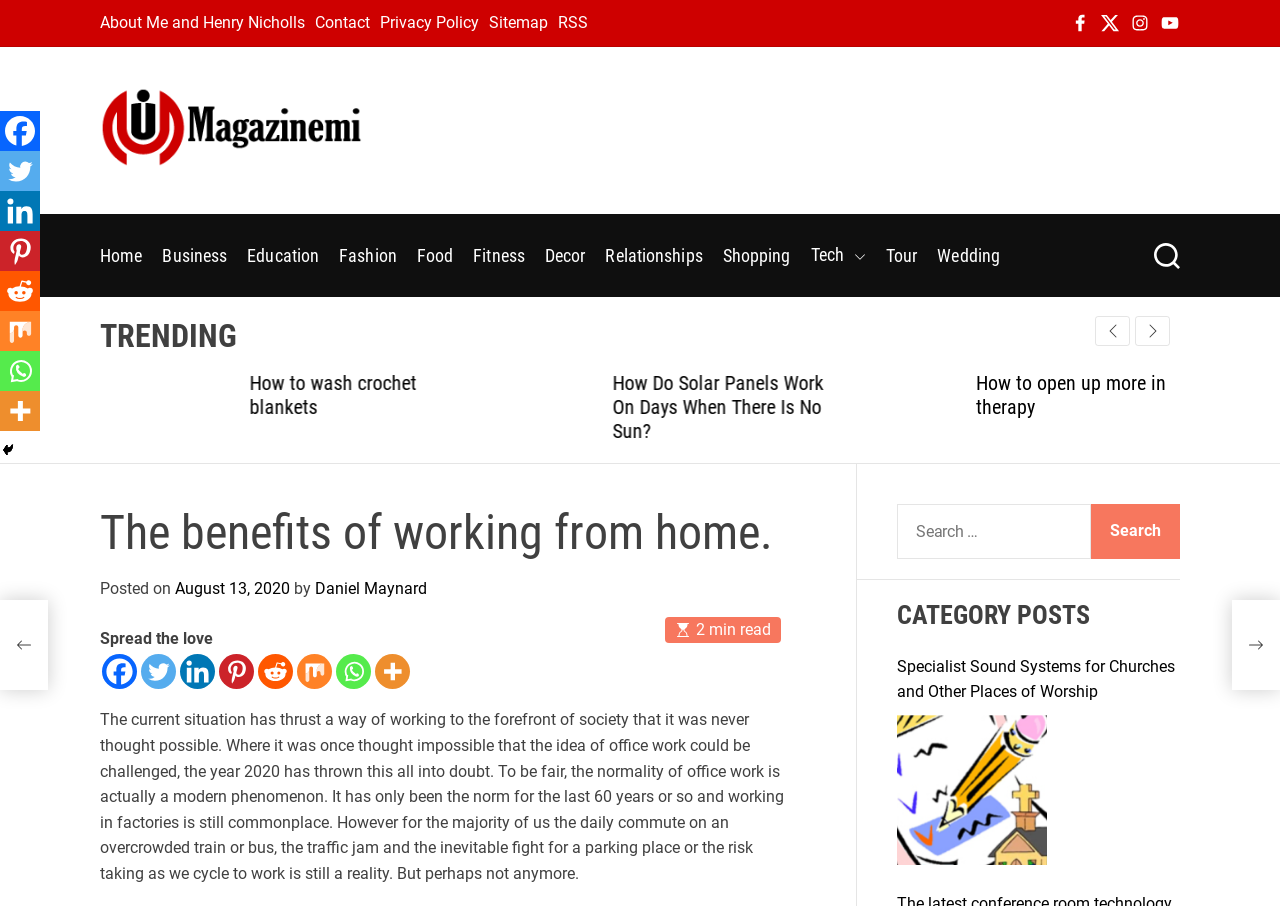Please identify the bounding box coordinates of the element that needs to be clicked to perform the following instruction: "Search for something".

None